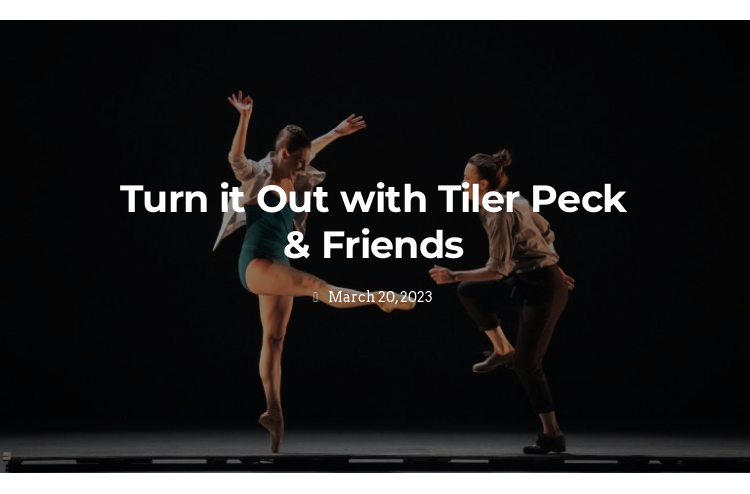Offer a comprehensive description of the image.

The image showcases a vibrant moment from the performance "Turn it Out with Tiler Peck & Friends," which took place on March 20, 2023. Here, two dancers are captured mid-leap, embodying the energy and artistry of the event. The dynamic poses highlight their technical skill and the expressive nature of the choreography. The dance piece reflects a blend of creativity and passion, inviting audiences into a world of movement that transcends language. The event was held at Sadlers’ Wells Theatre in London, emphasizing its significance in the contemporary dance scene.